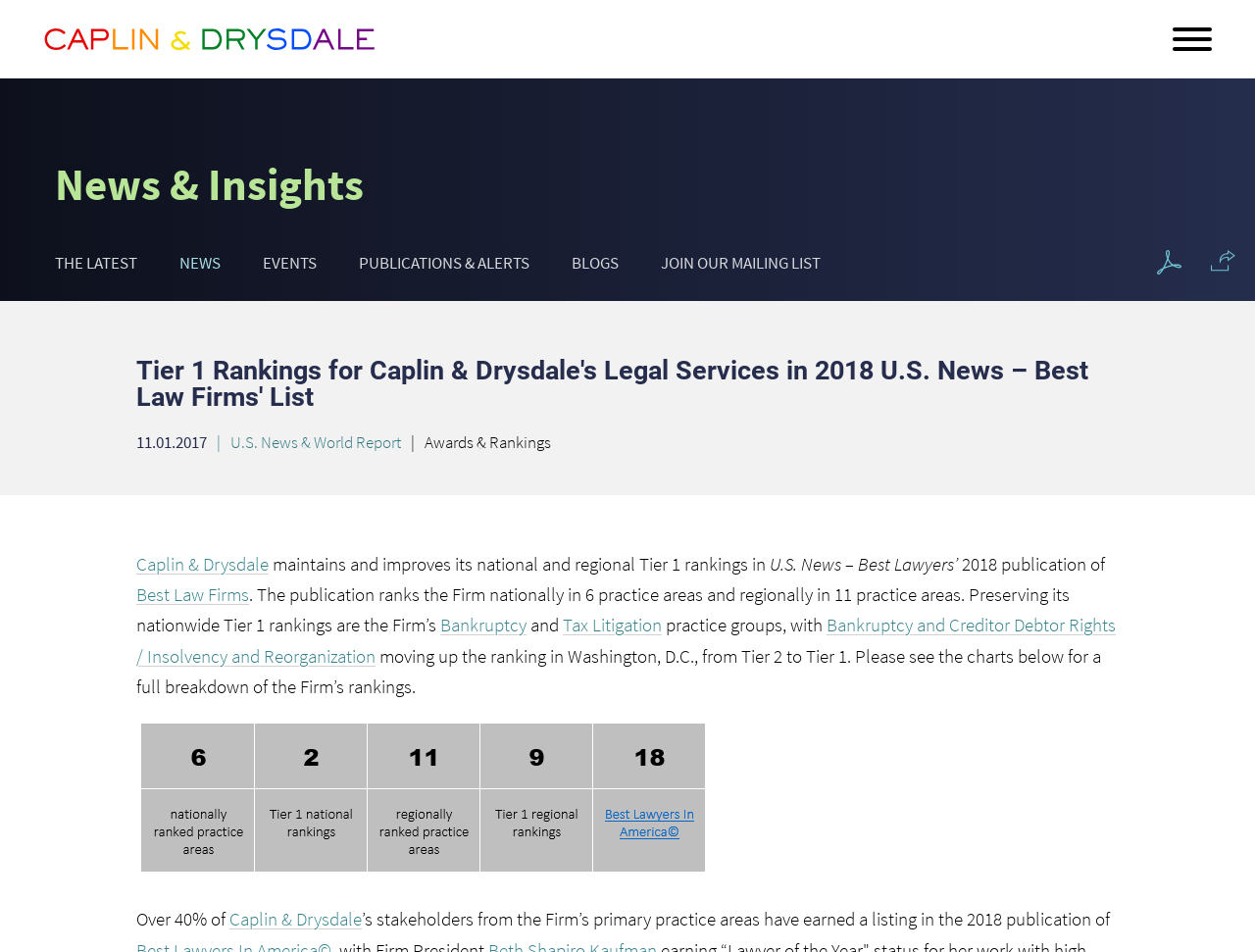What percentage of stakeholders are listed in the publication?
Based on the image content, provide your answer in one word or a short phrase.

Over 40%